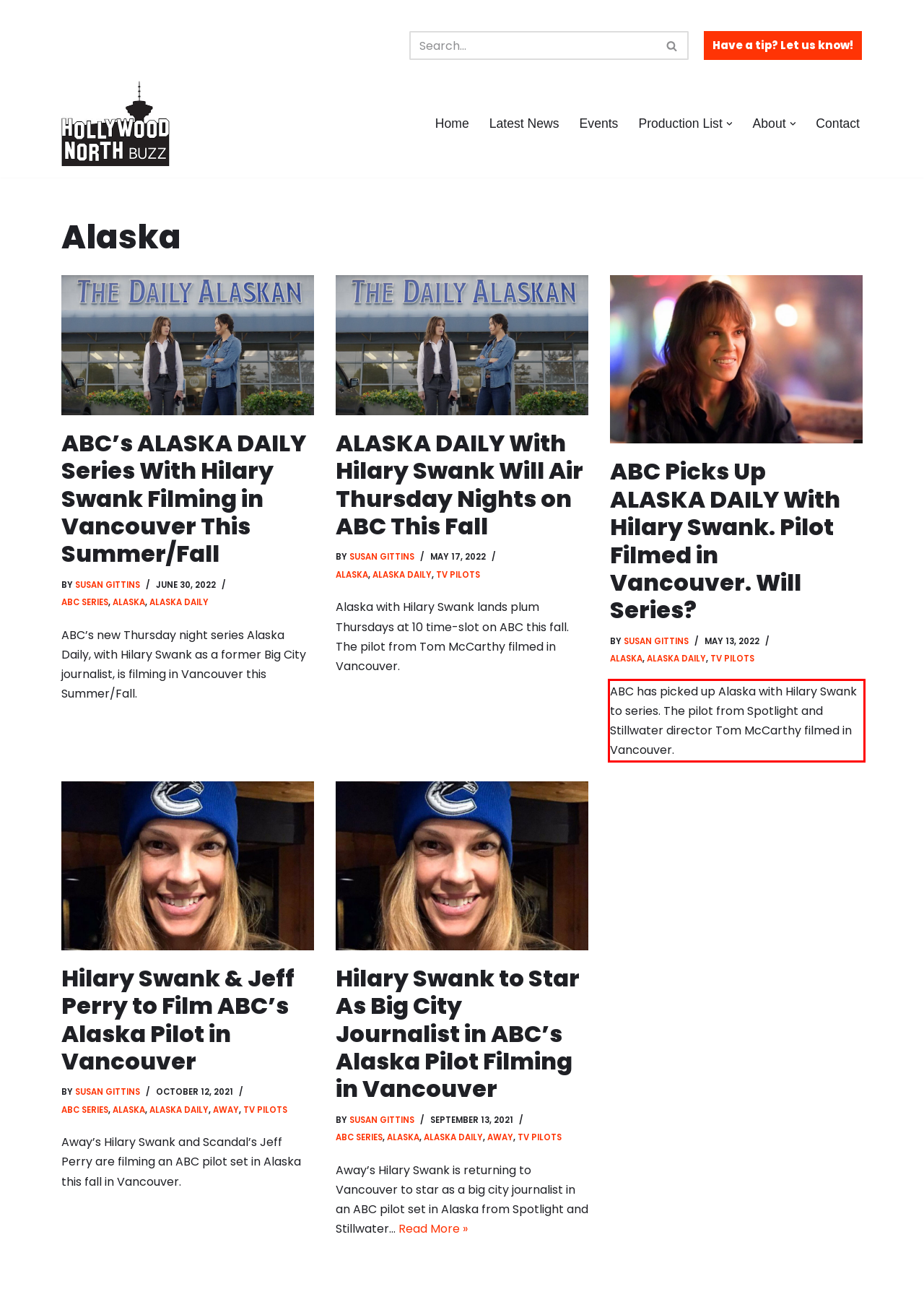Examine the screenshot of the webpage, locate the red bounding box, and generate the text contained within it.

ABC has picked up Alaska with Hilary Swank to series. The pilot from Spotlight and Stillwater director Tom McCarthy filmed in Vancouver.